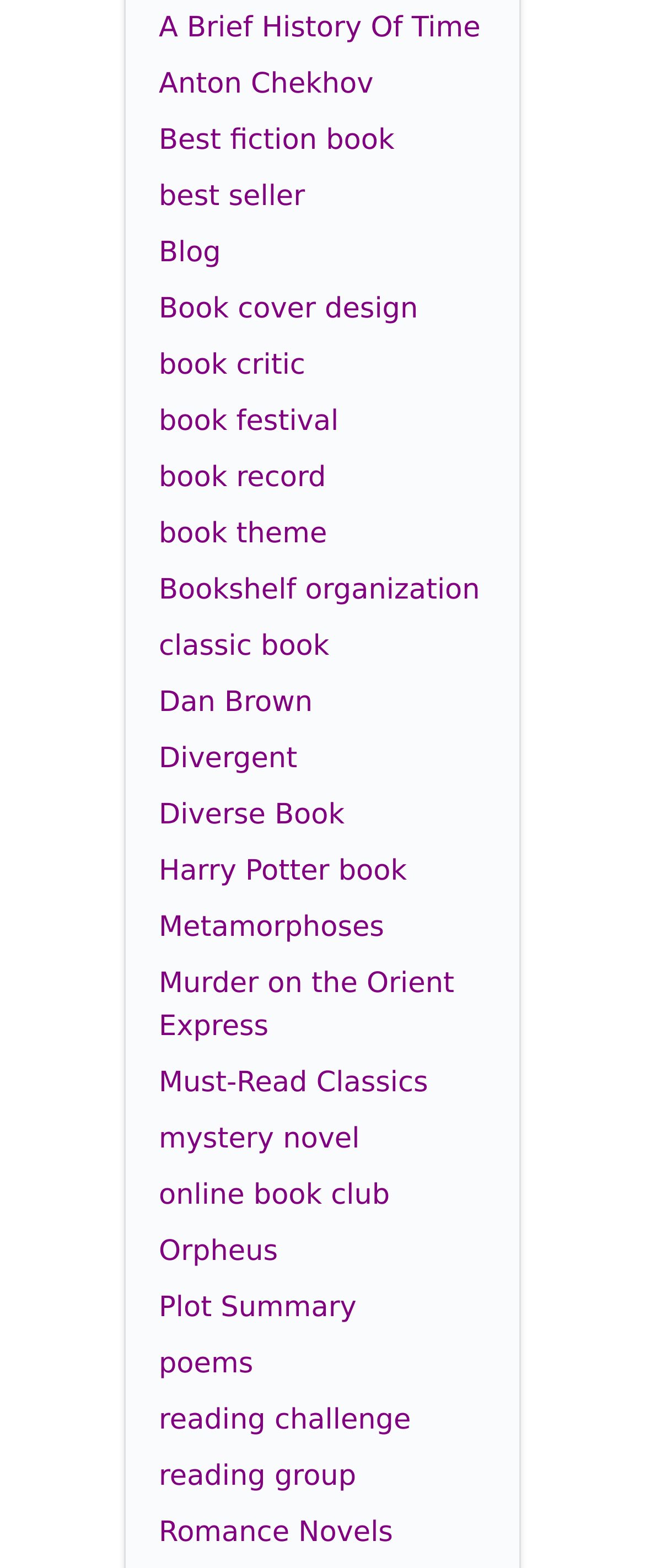Determine the coordinates of the bounding box that should be clicked to complete the instruction: "Read about Best fiction book". The coordinates should be represented by four float numbers between 0 and 1: [left, top, right, bottom].

[0.246, 0.079, 0.612, 0.1]